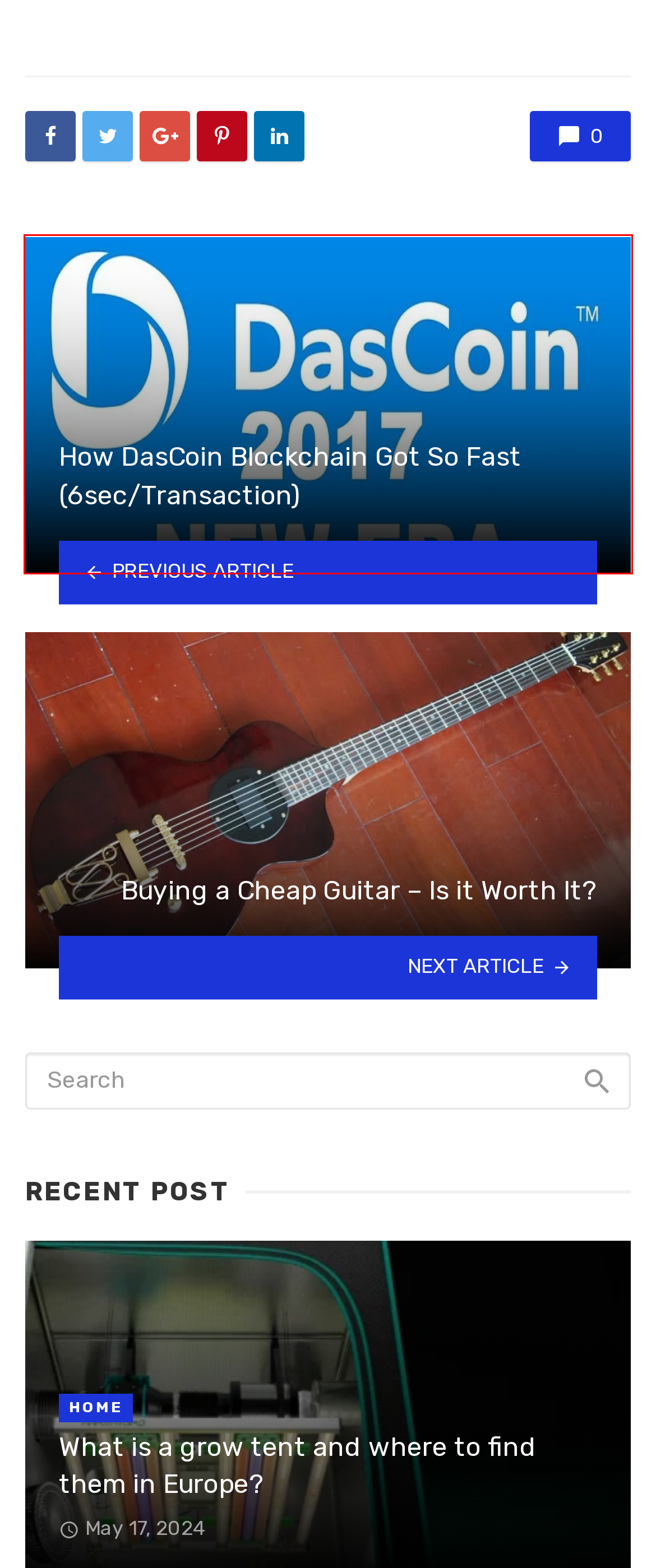You have a screenshot of a webpage with a red bounding box around an element. Choose the best matching webpage description that would appear after clicking the highlighted element. Here are the candidates:
A. The most attractive features of undress AI in 2024 - Living In This Season
B. The Enduring Simplicity of Rummy Through Generations - Living In This Season
C. Living in This Season – Online Magazine On The Go!
D. How DasCoin Blockchain Got So Fast (6sec/Transaction) - Living In This Season
E. What is a grow tent and where to find them in Europe? - Living In This Season
F. Home Archives - Living In This Season
G. Matthew Potts, Author at Living In This Season
H. Health Archives - Living In This Season

D